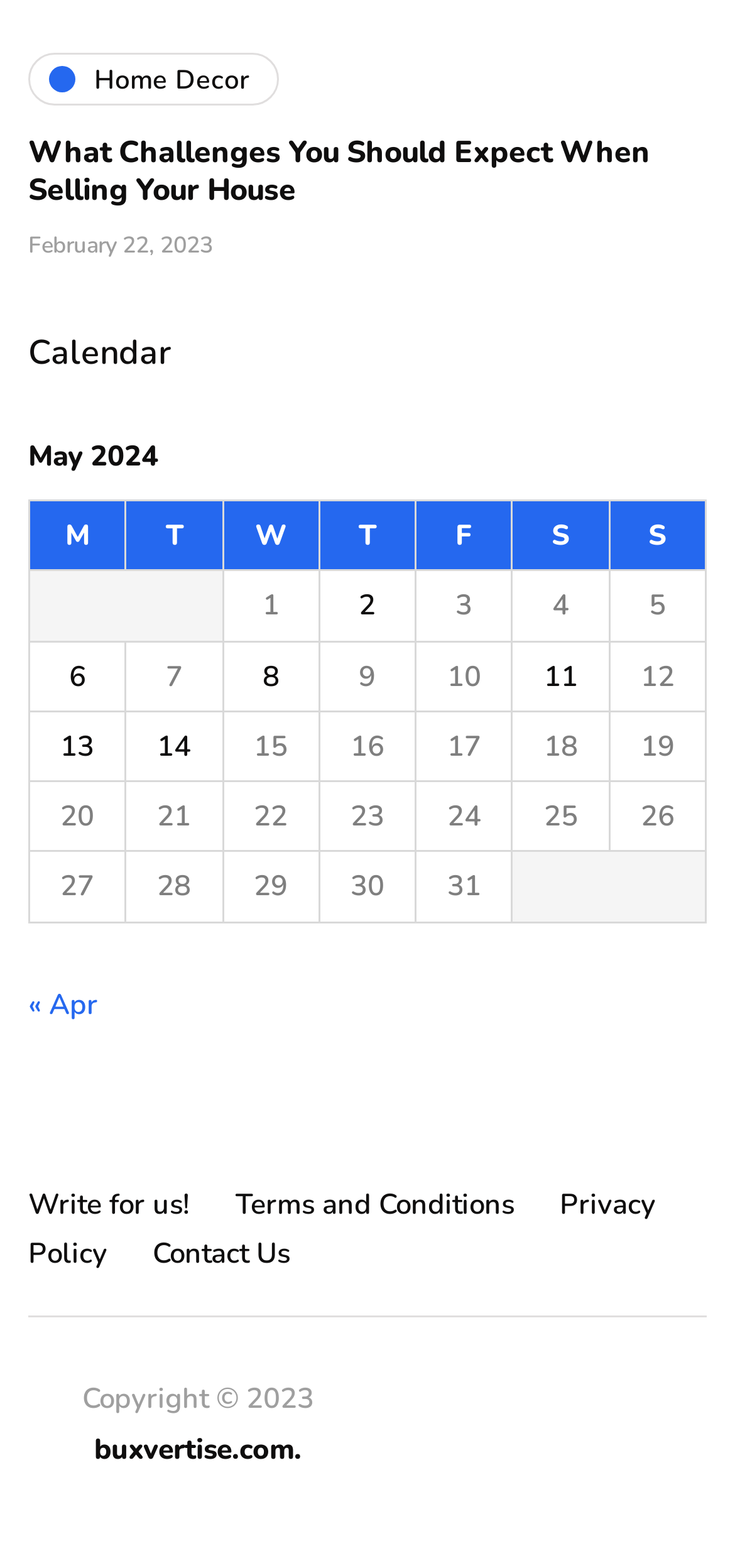Find the bounding box coordinates for the area that should be clicked to accomplish the instruction: "Go to 'May 2024' calendar".

[0.038, 0.275, 0.962, 0.588]